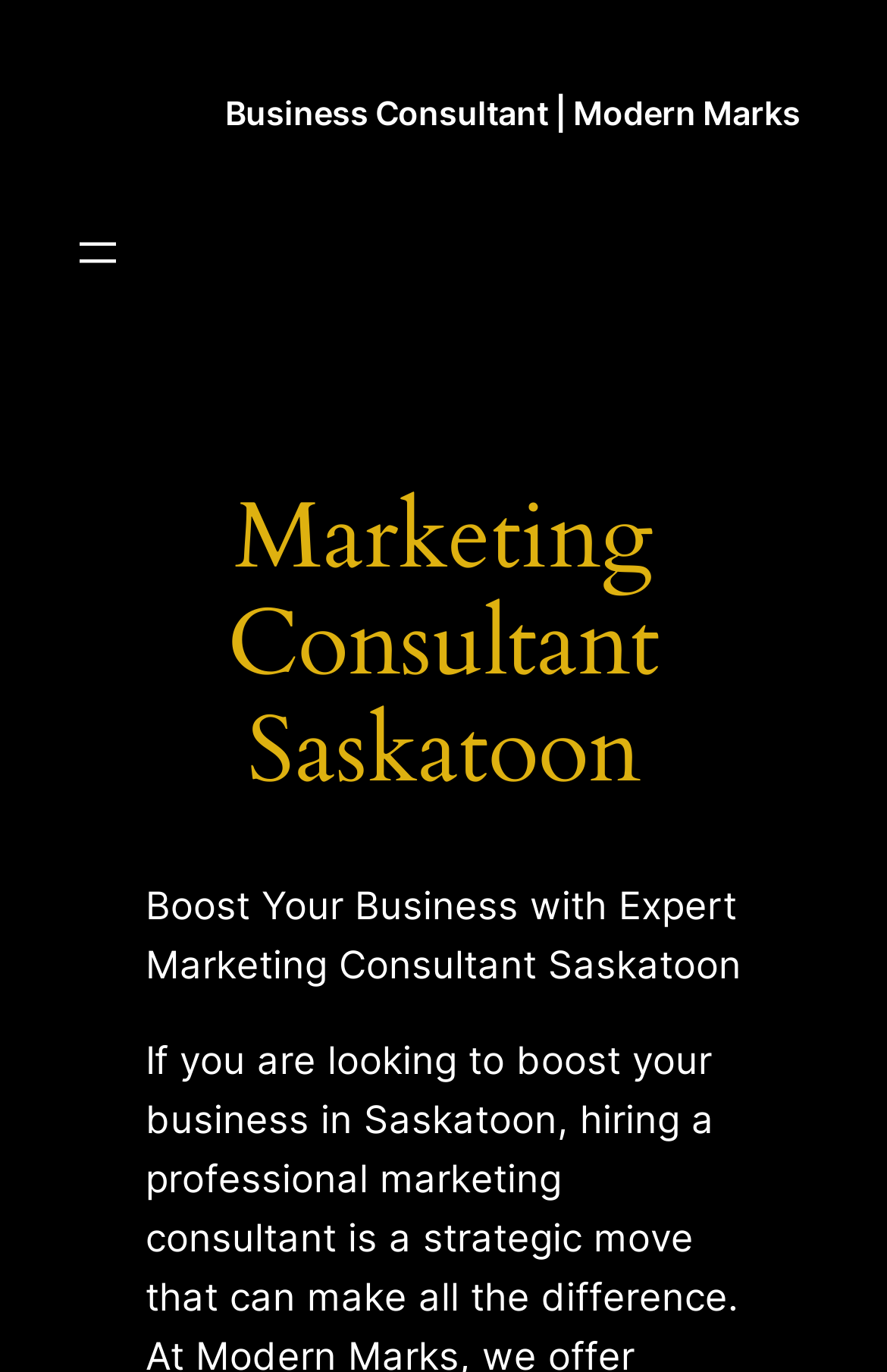Locate the bounding box of the UI element based on this description: "Business Consultant | Modern Marks". Provide four float numbers between 0 and 1 as [left, top, right, bottom].

[0.254, 0.068, 0.903, 0.096]